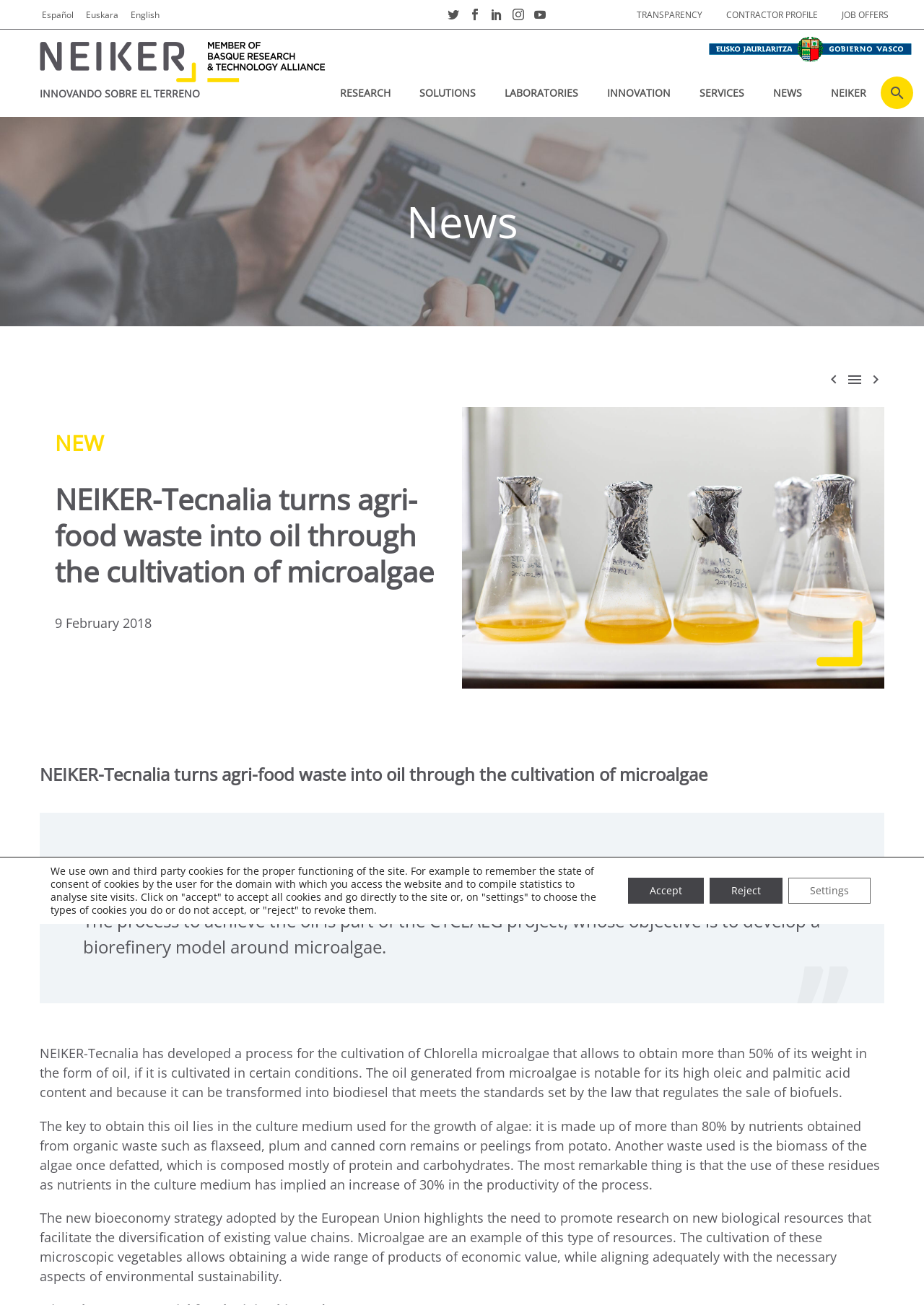Provide the bounding box coordinates, formatted as (top-left x, top-left y, bottom-right x, bottom-right y), with all values being floating point numbers between 0 and 1. Identify the bounding box of the UI element that matches the description: title="twitter"

[0.479, 0.007, 0.502, 0.015]